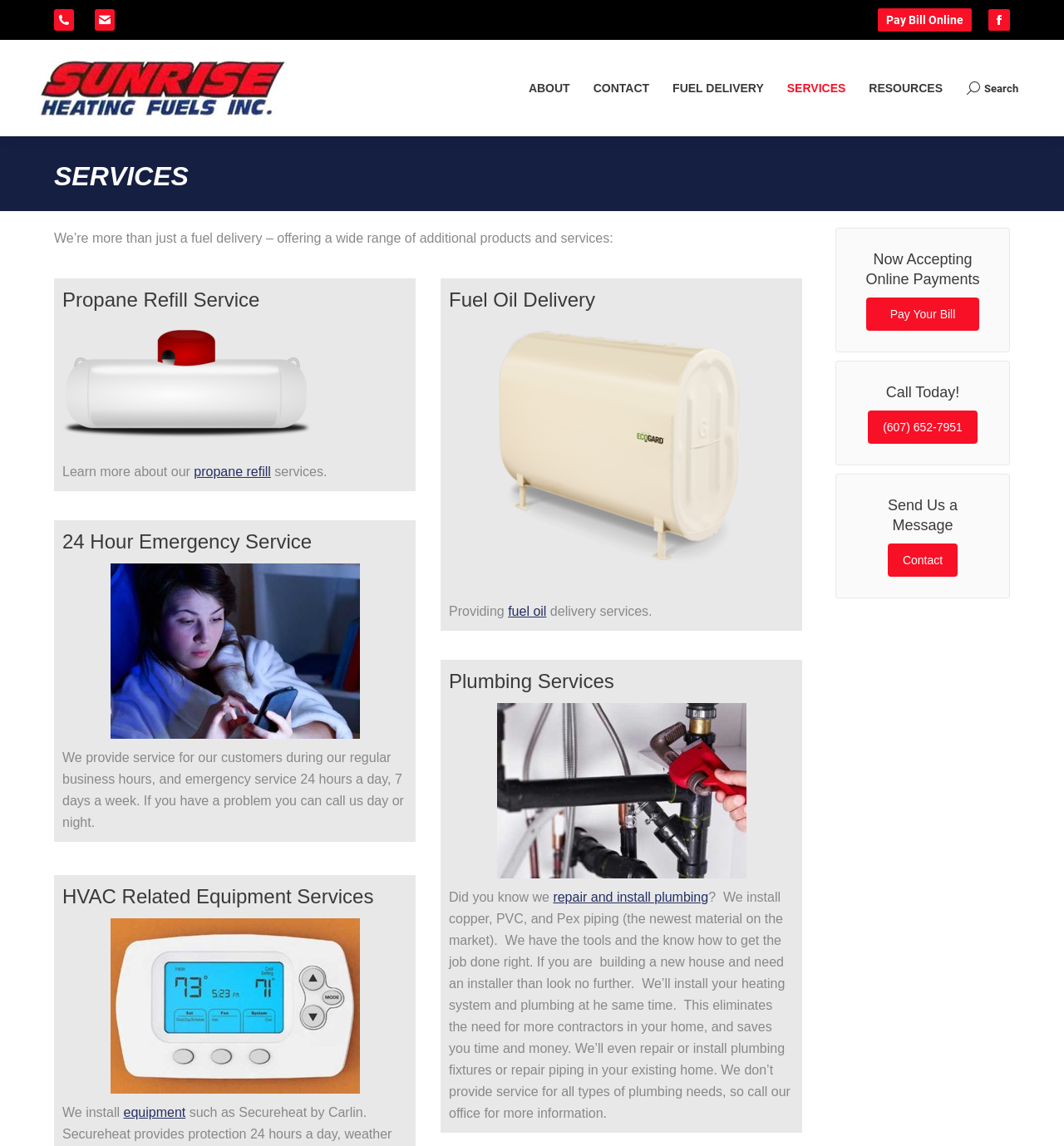Please give the bounding box coordinates of the area that should be clicked to fulfill the following instruction: "Search for something". The coordinates should be in the format of four float numbers from 0 to 1, i.e., [left, top, right, bottom].

[0.909, 0.071, 0.957, 0.083]